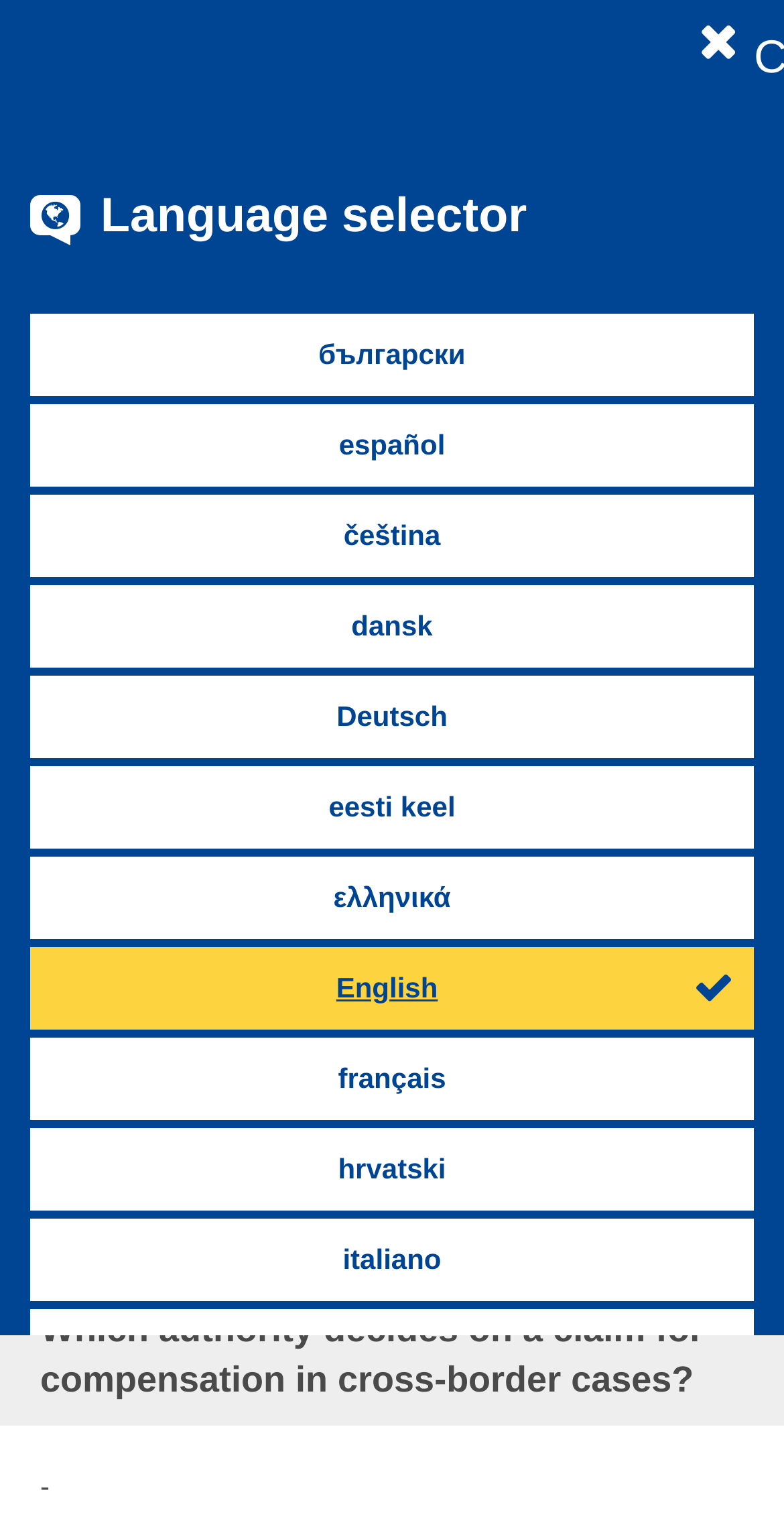Find the bounding box coordinates of the element you need to click on to perform this action: 'Click on the RSS link'. The coordinates should be represented by four float values between 0 and 1, in the format [left, top, right, bottom].

[0.222, 0.022, 0.296, 0.043]